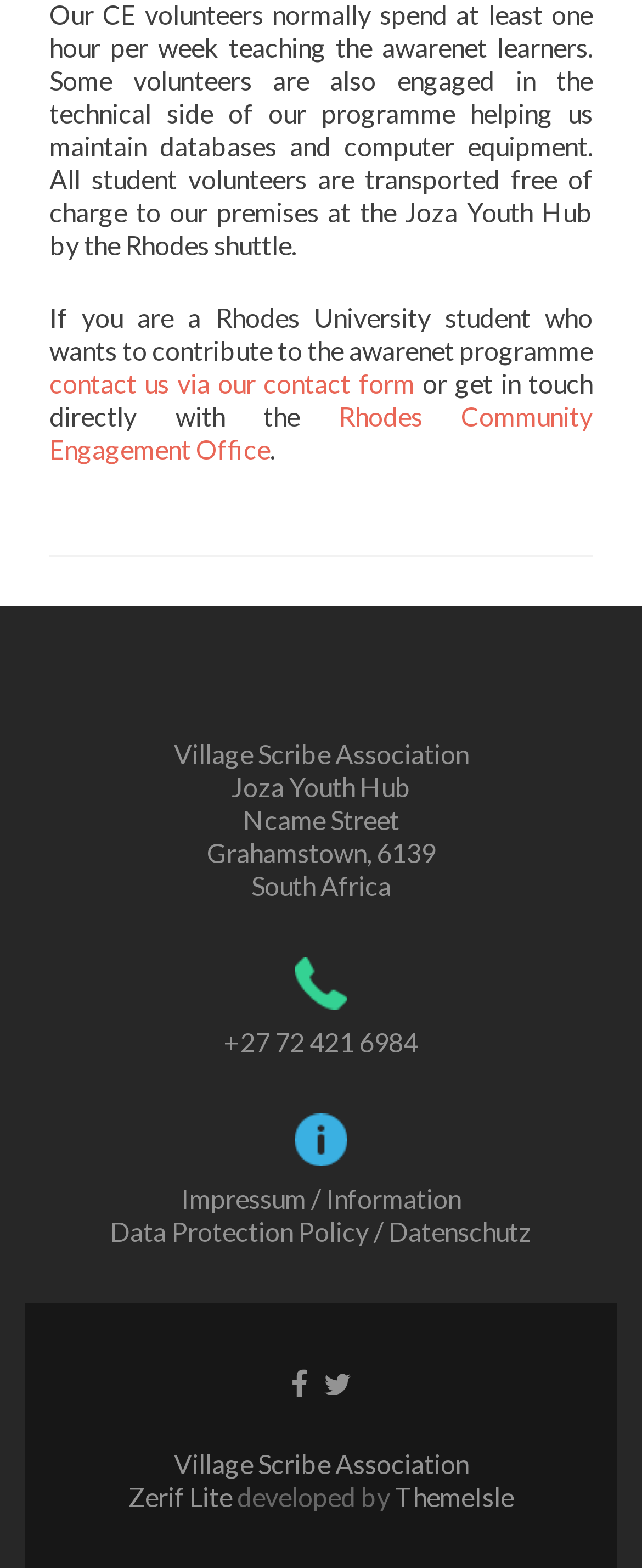Kindly determine the bounding box coordinates for the clickable area to achieve the given instruction: "get in touch directly with the Rhodes Community Engagement Office".

[0.077, 0.255, 0.923, 0.296]